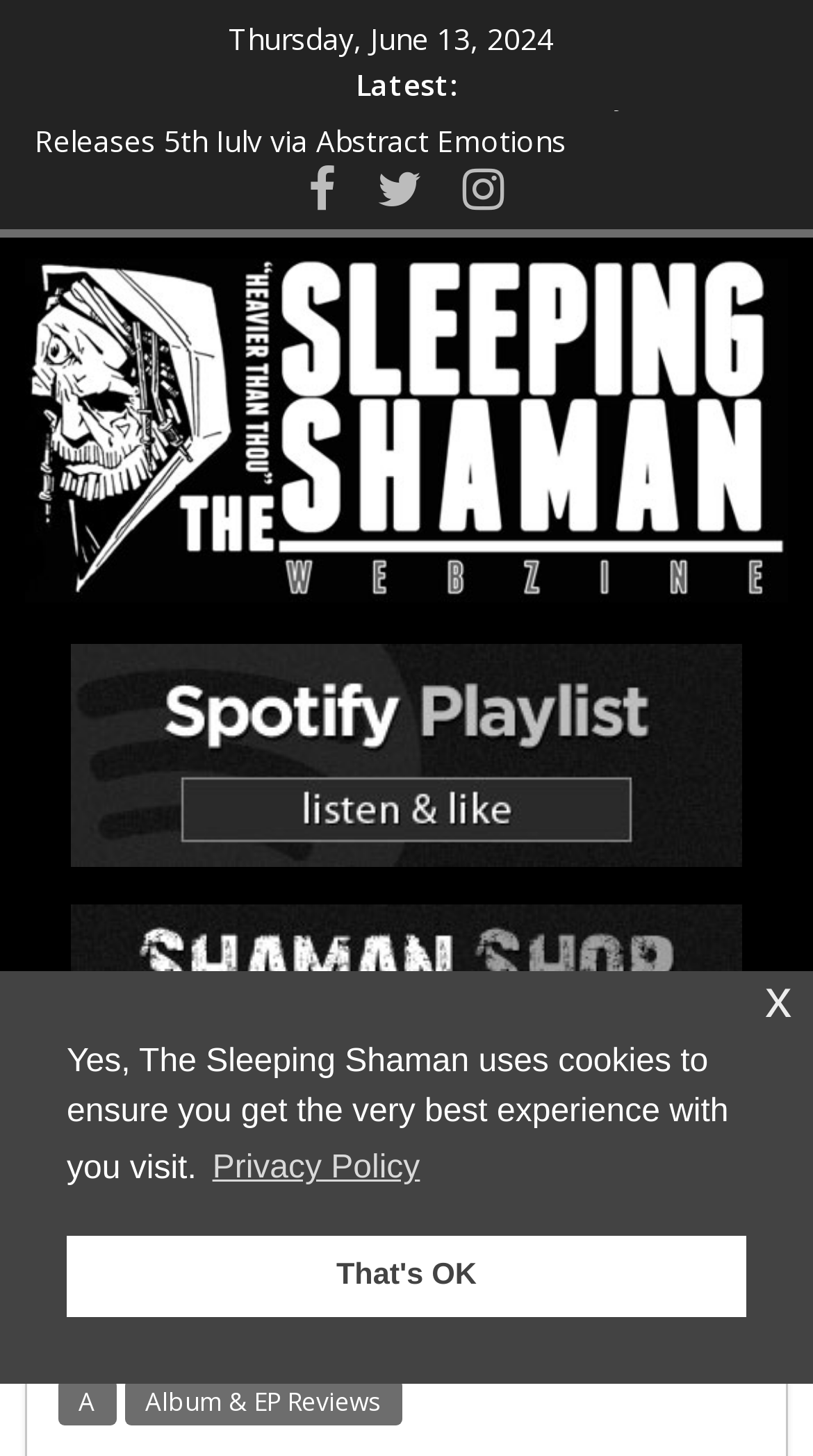Please provide a comprehensive response to the question based on the details in the image: How many figures are there in the complementary section?

The complementary section of the webpage contains two figures, which are represented by the elements with bounding box coordinates [0.03, 0.442, 0.97, 0.621] and [0.03, 0.621, 0.97, 0.8].